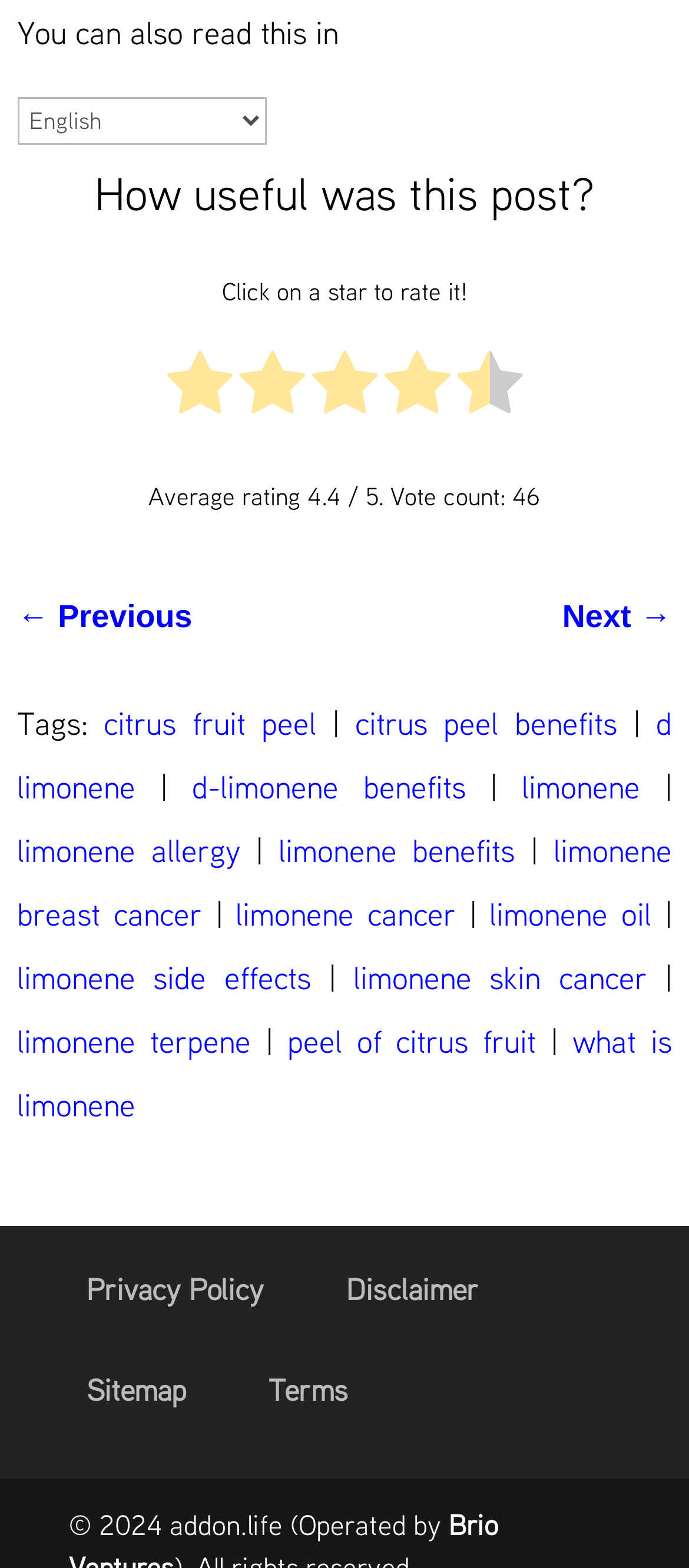Identify the bounding box coordinates for the region to click in order to carry out this instruction: "Select a language". Provide the coordinates using four float numbers between 0 and 1, formatted as [left, top, right, bottom].

[0.025, 0.062, 0.387, 0.092]